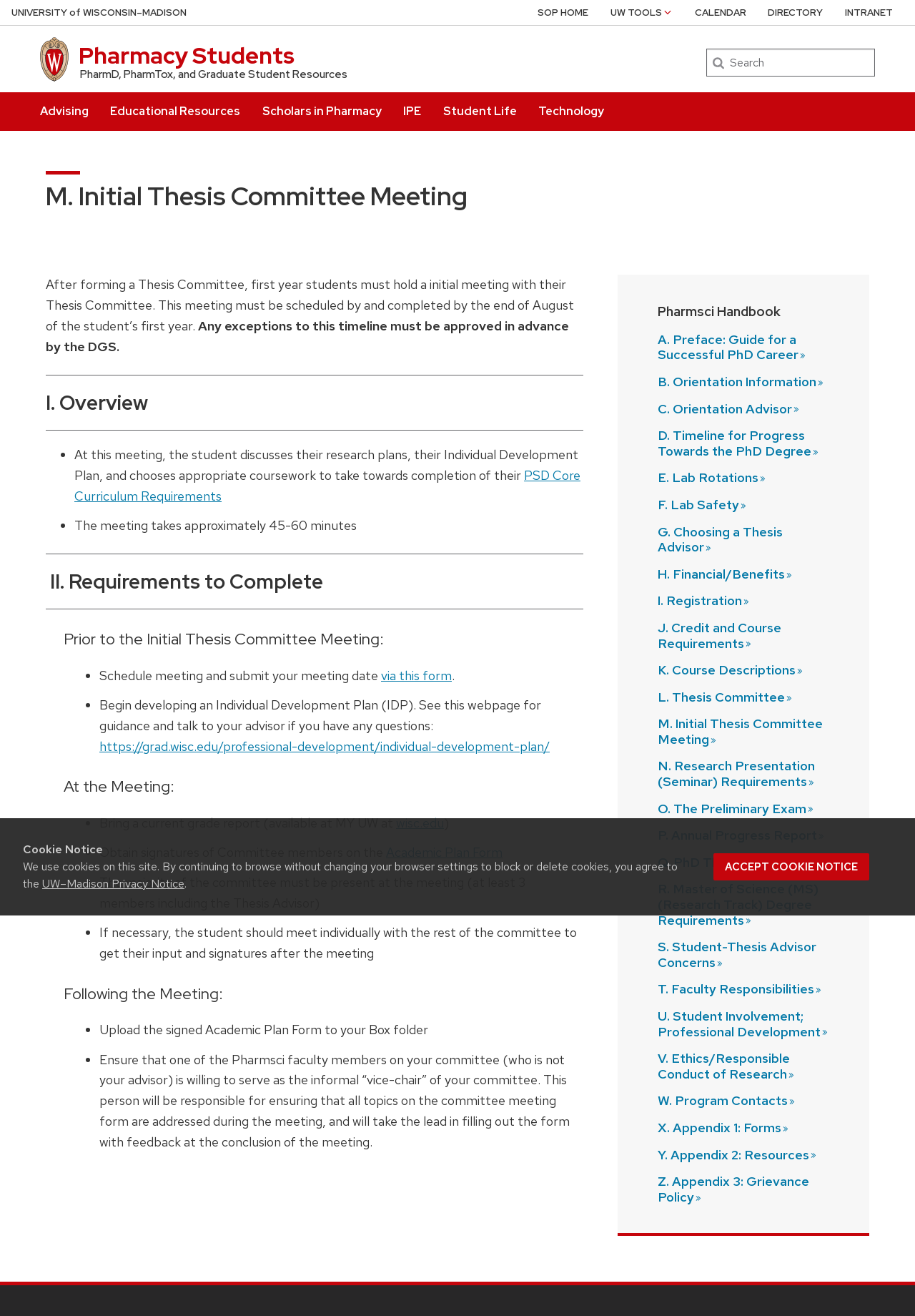Describe all the visual and textual components of the webpage comprehensively.

The webpage is about the initial thesis committee meeting for pharmacy students at the University of Wisconsin-Madison. At the top of the page, there is a cookie notice dialog with a heading, a description, and an "Accept cookie notice" button. Below the cookie notice, there are links to skip to the main content, the university's home page, and a search bar.

The main content of the page is divided into sections. The first section has a heading "M. Initial Thesis Committee Meeting" and a paragraph describing the meeting's purpose and timeline. The next section is divided into three parts: "I. Overview", "II. Requirements to Complete", and "III. [not explicitly stated]". 

Under "I. Overview", there are two bullet points describing the meeting's agenda. Under "II. Requirements to Complete", there are several sections with headings and bullet points outlining the tasks to be completed before, during, and after the meeting. These tasks include scheduling the meeting, developing an individual development plan, bringing a grade report to the meeting, and obtaining signatures from committee members.

On the right side of the page, there is a secondary menu with links to the school of pharmacy's home page, UW tools, calendar, directory, and intranet. At the bottom of the page, there are links to various sections of the Pharmsci Handbook, including the preface, orientation information, and lab rotations.

Overall, the webpage provides detailed information and guidelines for pharmacy students to prepare for and complete their initial thesis committee meeting.